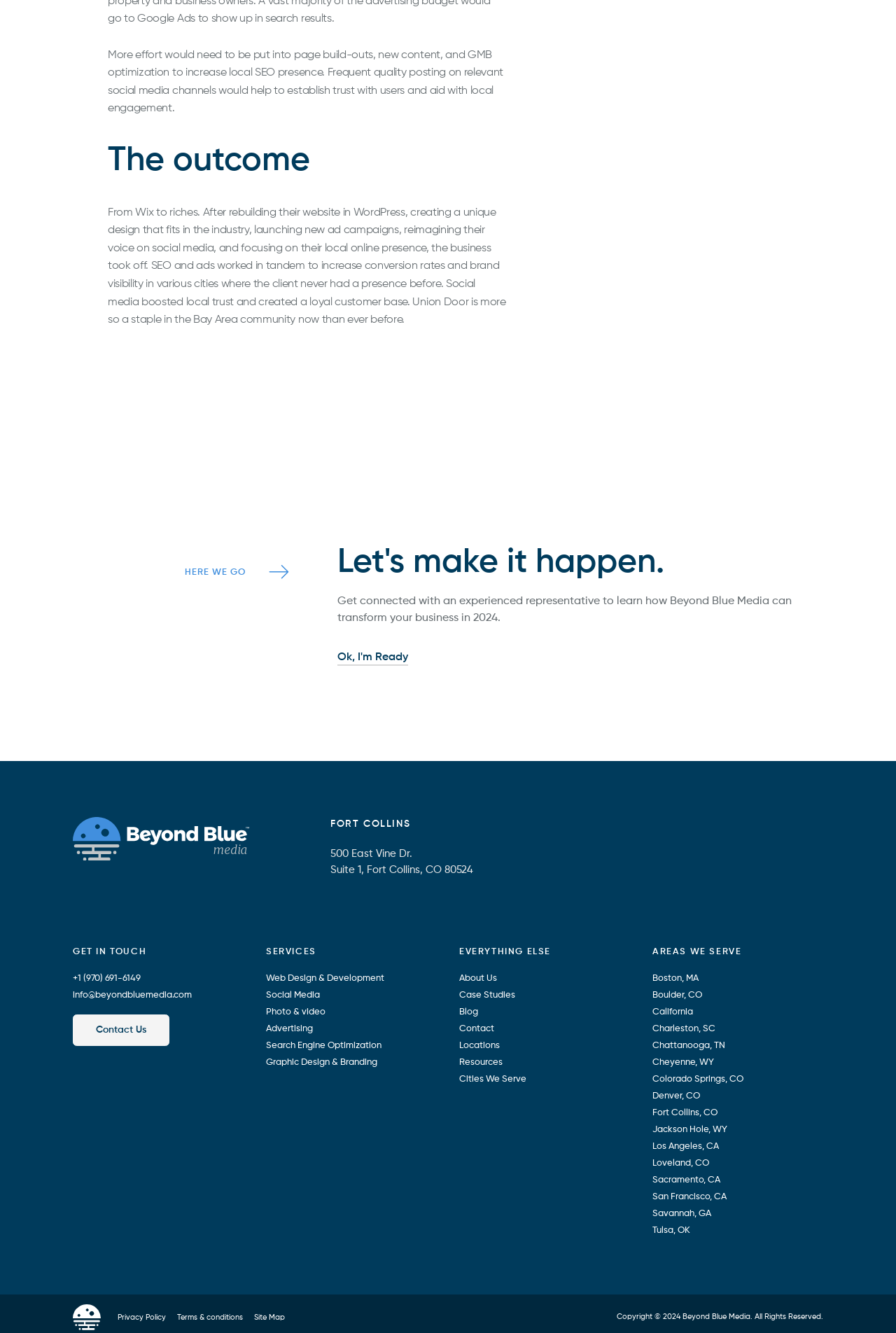Point out the bounding box coordinates of the section to click in order to follow this instruction: "Contact us".

[0.081, 0.761, 0.189, 0.785]